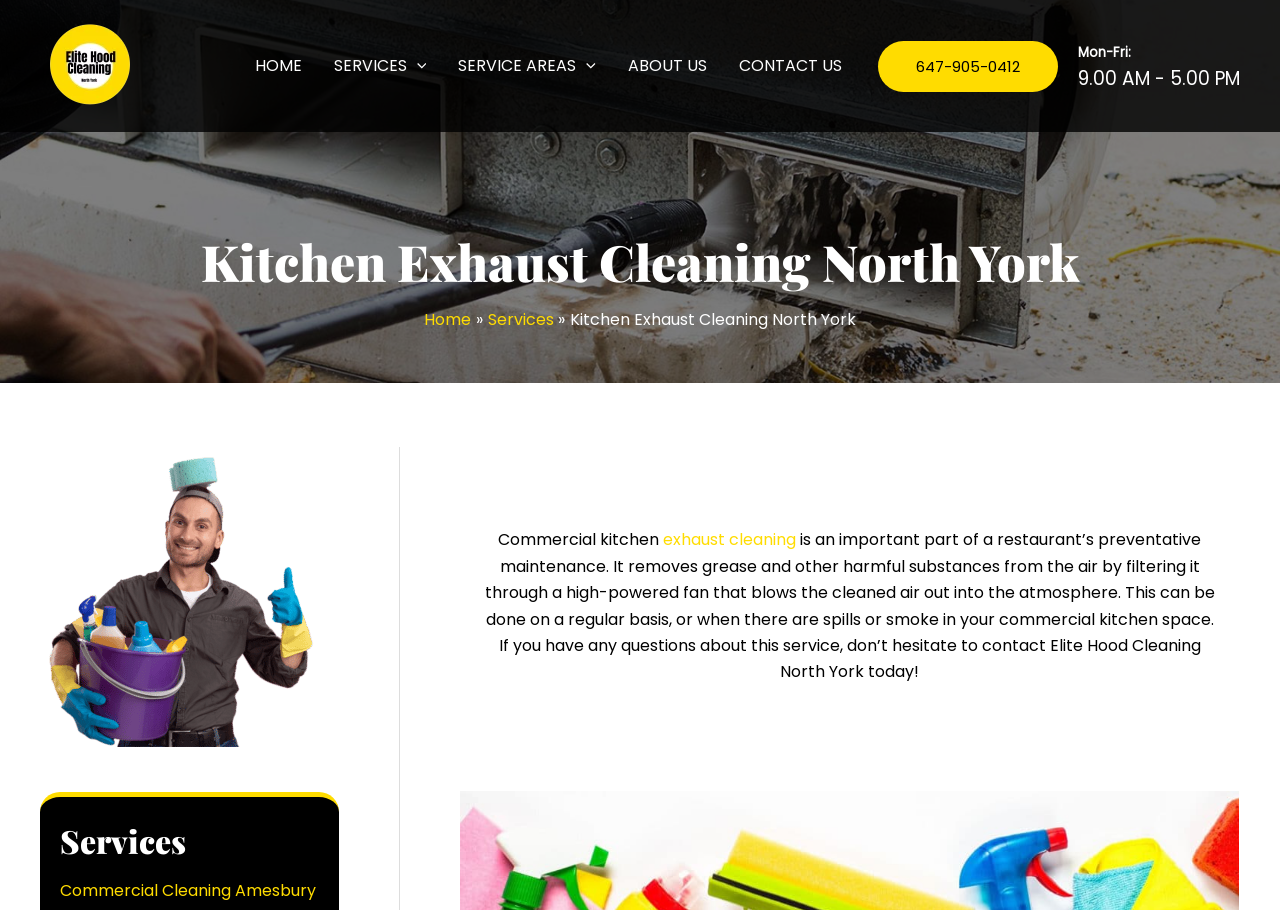Please determine the bounding box coordinates of the element's region to click in order to carry out the following instruction: "view next page". The coordinates should be four float numbers between 0 and 1, i.e., [left, top, right, bottom].

None